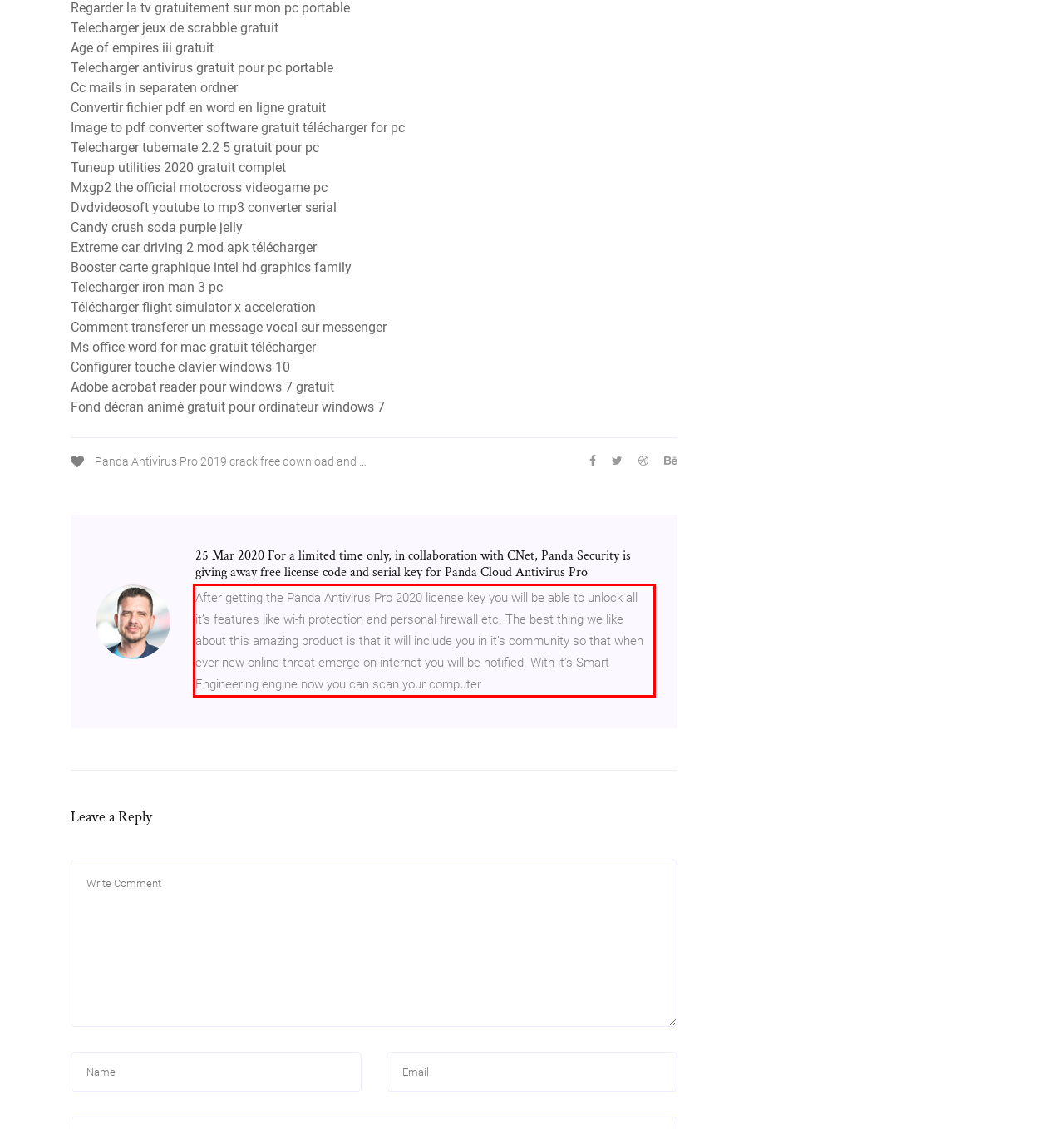Please perform OCR on the text within the red rectangle in the webpage screenshot and return the text content.

After getting the Panda Antivirus Pro 2020 license key you will be able to unlock all it’s features like wi-fi protection and personal firewall etc. The best thing we like about this amazing product is that it will include you in it’s community so that when ever new online threat emerge on internet you will be notified. With it’s Smart Engineering engine now you can scan your computer